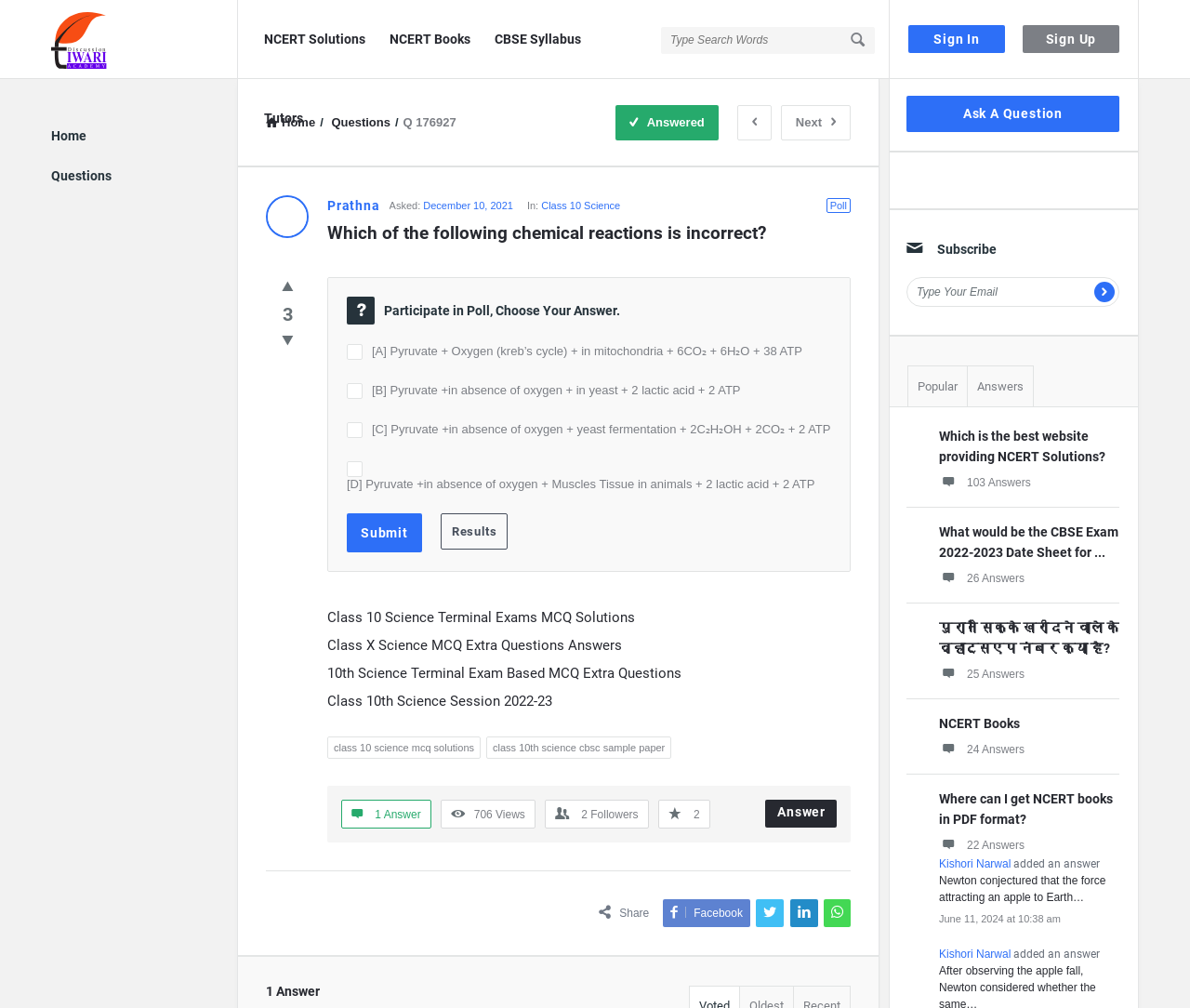Please specify the bounding box coordinates of the clickable region to carry out the following instruction: "Sign In". The coordinates should be four float numbers between 0 and 1, in the format [left, top, right, bottom].

[0.763, 0.025, 0.845, 0.053]